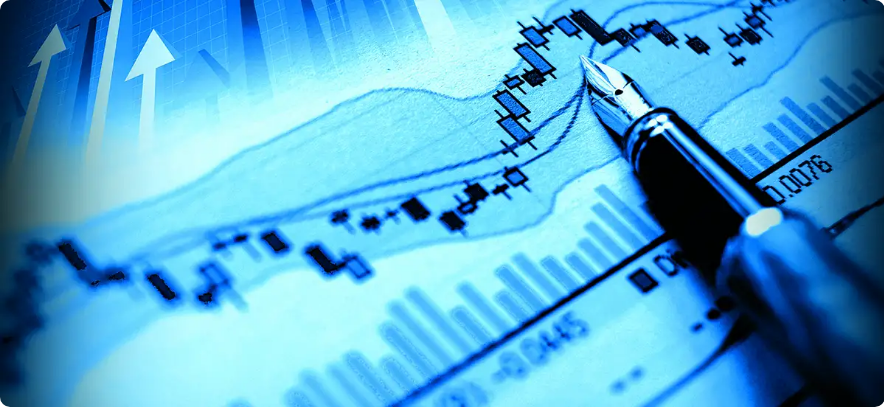Please provide a short answer using a single word or phrase for the question:
What is the object poised over the graphs and metrics?

a silver pen